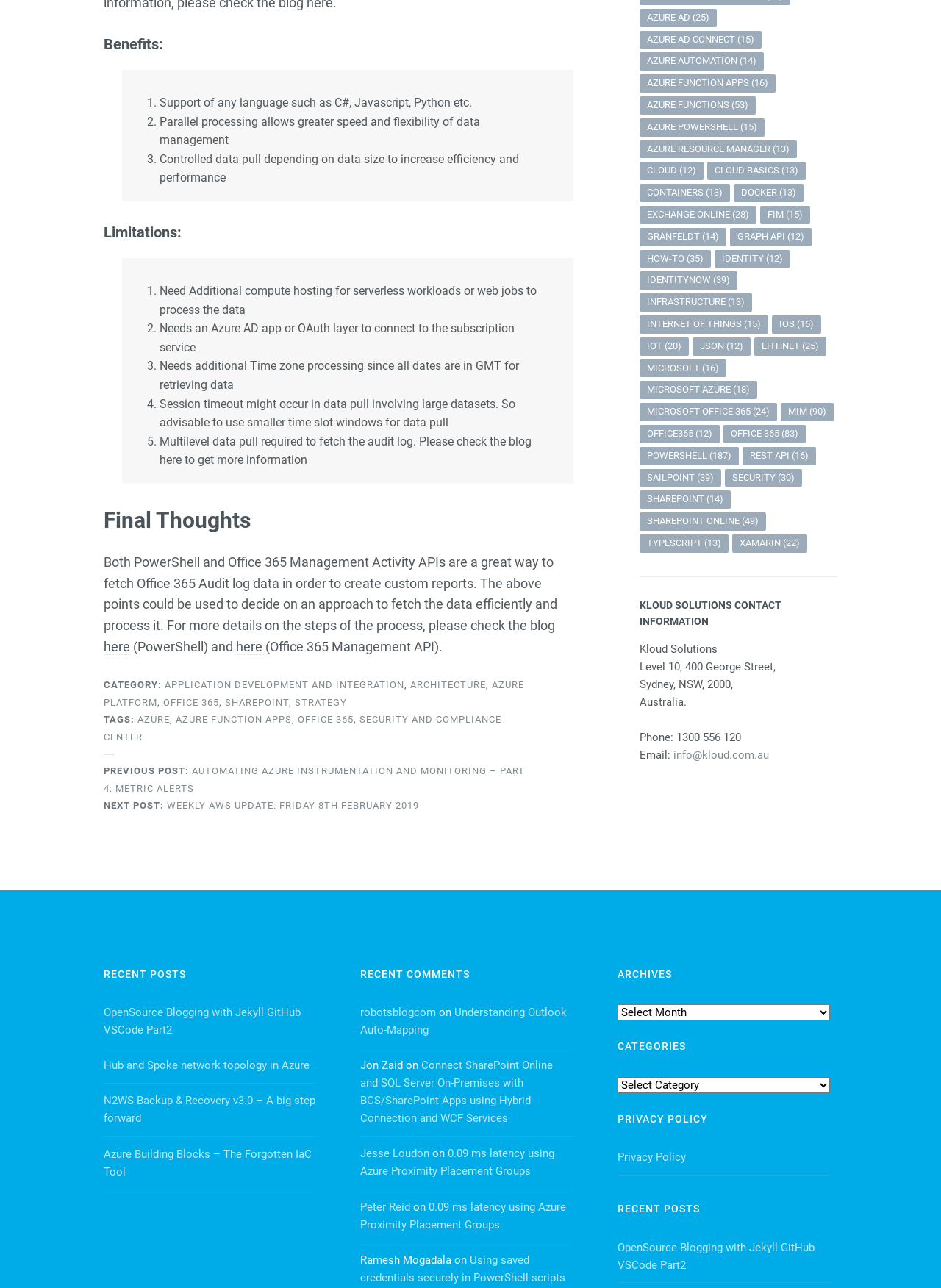Could you find the bounding box coordinates of the clickable area to complete this instruction: "Read about 'APPLICATION DEVELOPMENT AND INTEGRATION'"?

[0.175, 0.528, 0.429, 0.536]